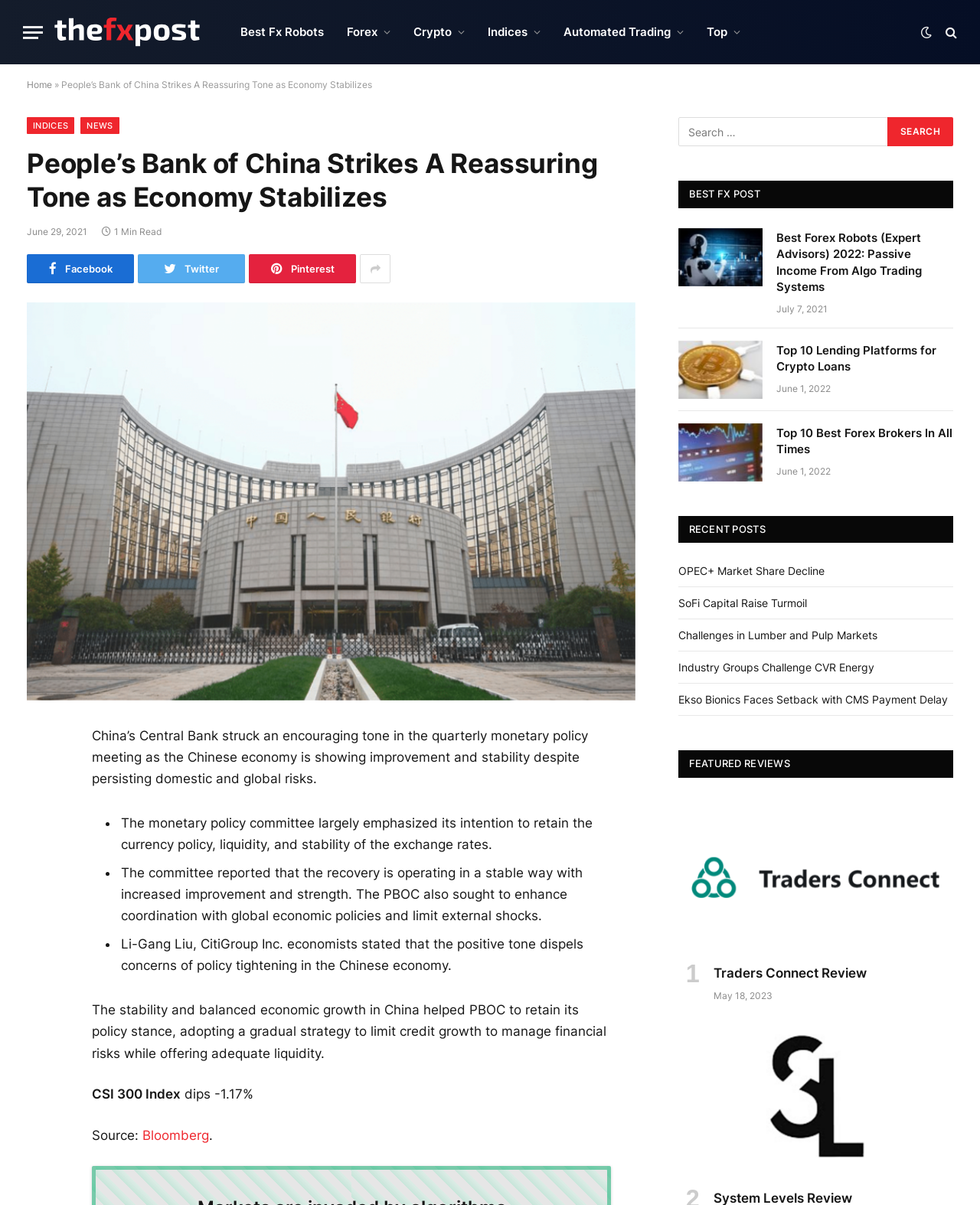Please respond to the question using a single word or phrase:
What is the purpose of the monetary policy committee?

To retain currency policy, liquidity, and stability of exchange rates